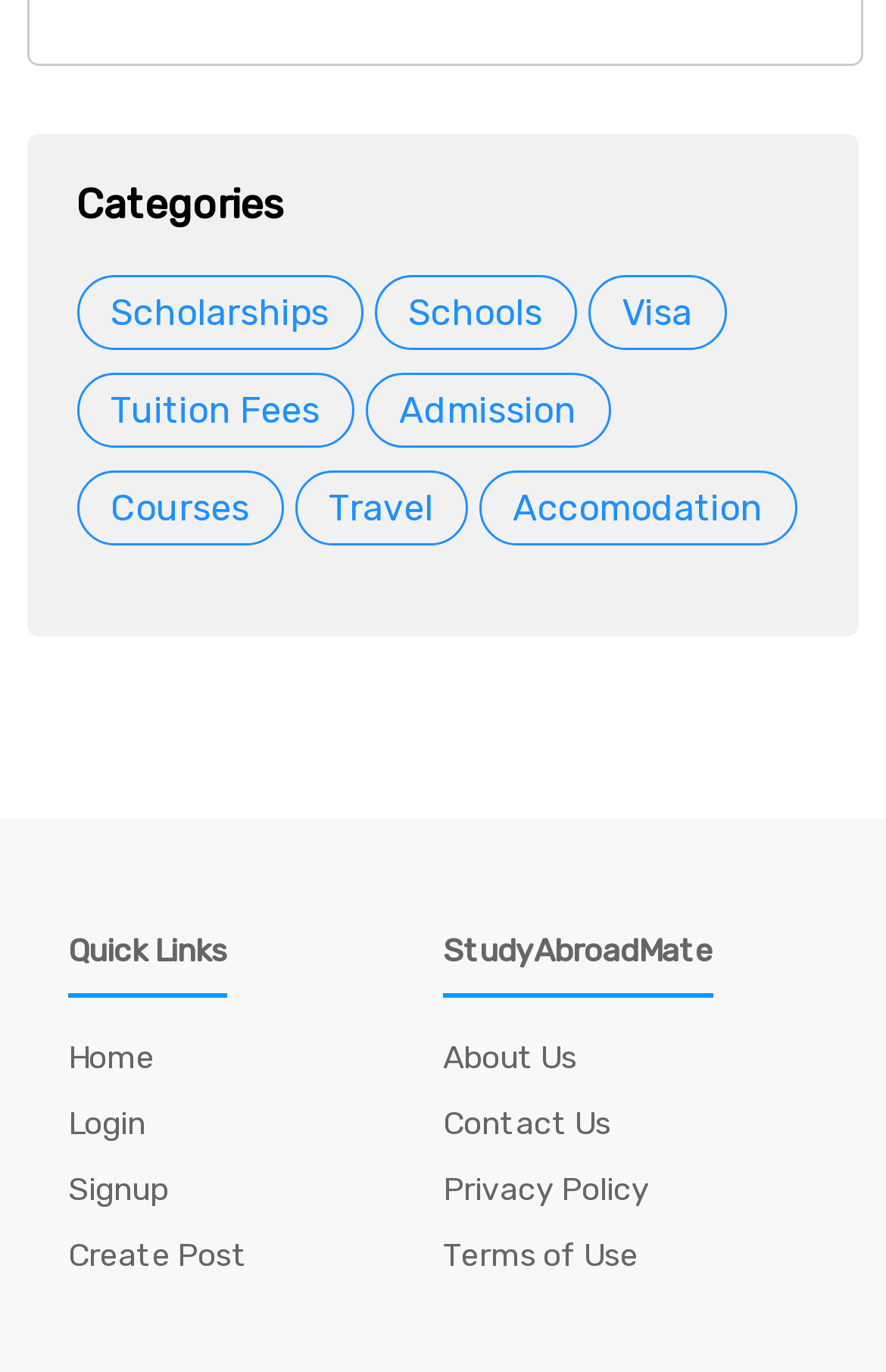Respond to the question below with a single word or phrase:
What is the main theme of this website?

Study Abroad